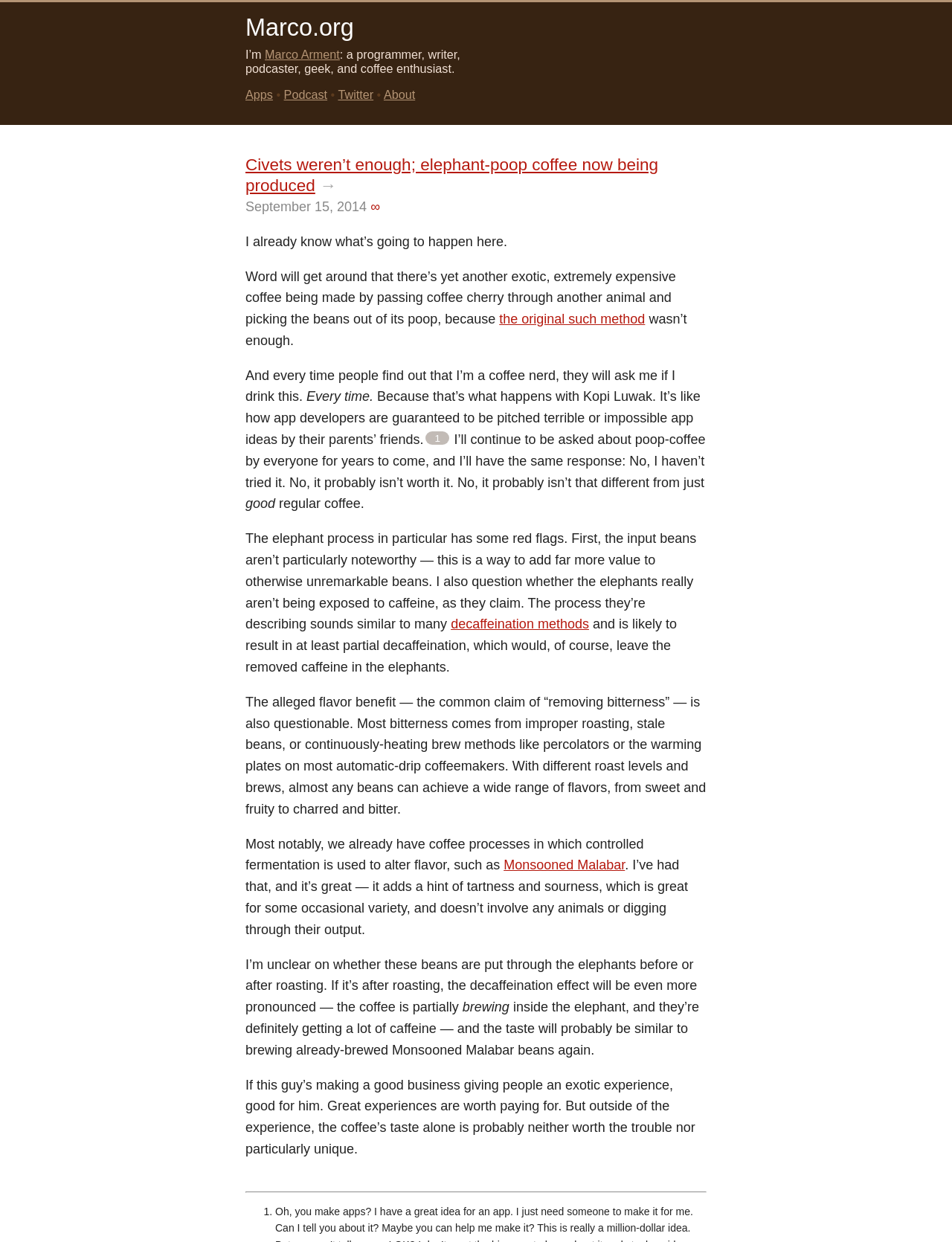Provide a comprehensive caption for the webpage.

This webpage is a blog post titled "Civets weren’t enough; elephant-poop coffee now being produced" on Marco.org. At the top, there is a heading with the website's title, "Marco.org", and a link to it. Below that, there is a brief description of the author, Marco Arment, who is a programmer, writer, podcaster, geek, and coffee enthusiast. 

To the right of the author's description, there are links to other sections of the website, including "Apps", "Podcast", "Twitter", and "About". 

The main content of the blog post starts with a heading that repeats the title, followed by a timestamp indicating that it was posted on September 15, 2014. The article discusses the author's thoughts on a new type of exotic coffee made from beans that have been digested and excreted by elephants. 

The author expresses skepticism about the uniqueness and value of this coffee, citing concerns about the quality of the input beans and the potential decaffeination effect of the elephant digestion process. They also compare it to other coffee processes that achieve unique flavors through controlled fermentation, such as Monsooned Malabar. 

Throughout the article, there are several links to related topics, including the original method of making coffee from civet-digested beans and decaffeination methods. The text is divided into paragraphs, with some sentences highlighted as links to other relevant information. 

At the bottom of the page, there is a horizontal separator, followed by a numbered list with a single item.